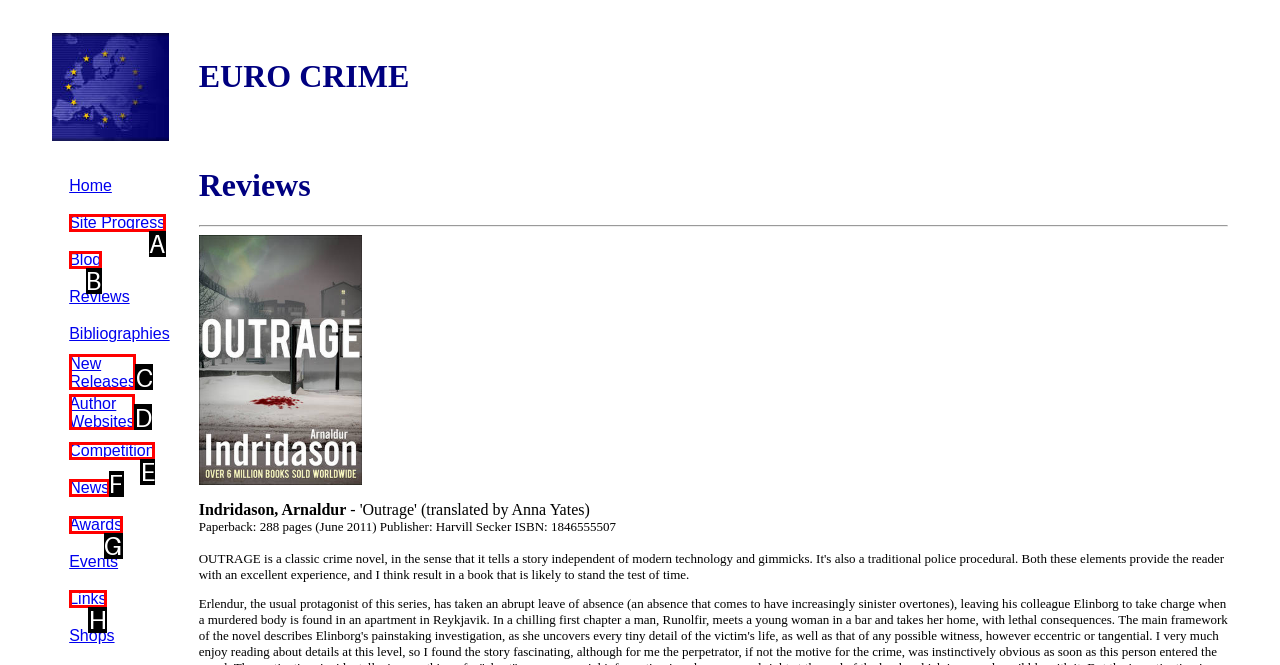Tell me which one HTML element best matches the description: Author Websites
Answer with the option's letter from the given choices directly.

D